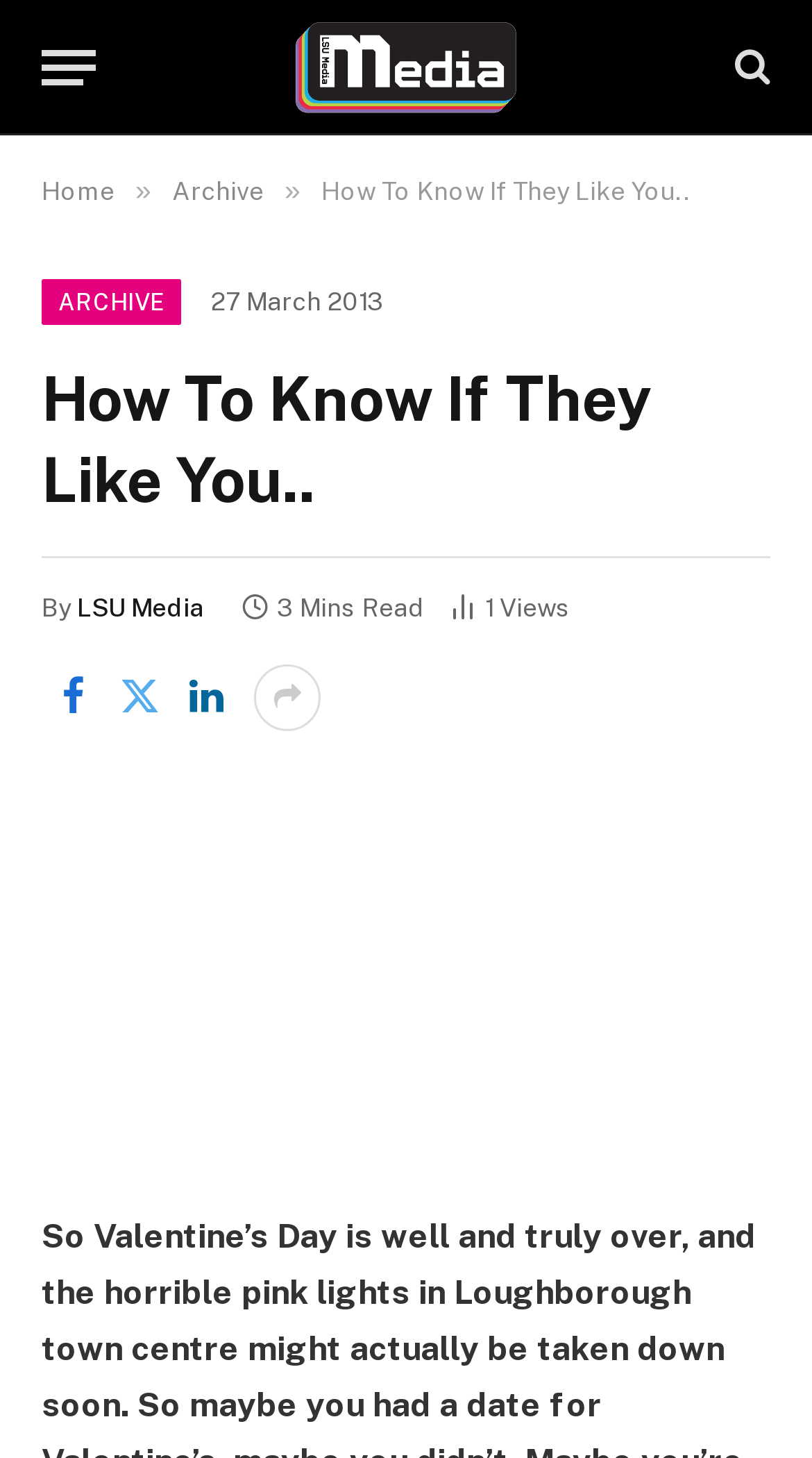Please identify the bounding box coordinates of the area I need to click to accomplish the following instruction: "check رسم تخطيطي لعملية تعدين الذهب".

None